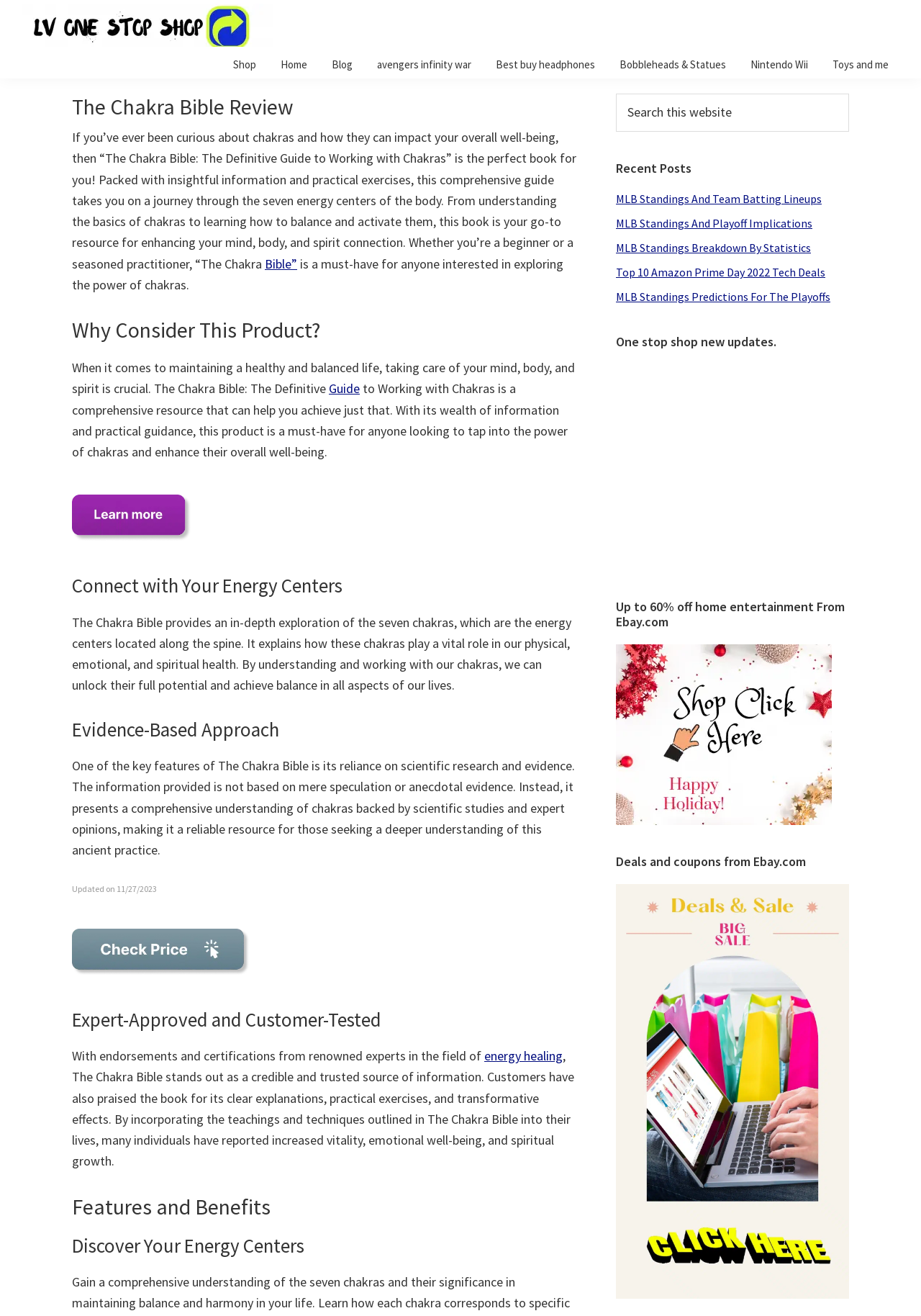Could you find the bounding box coordinates of the clickable area to complete this instruction: "Click to view the The Chakra Bible: The Definitive Guide to Working with Chakras"?

[0.078, 0.627, 0.208, 0.663]